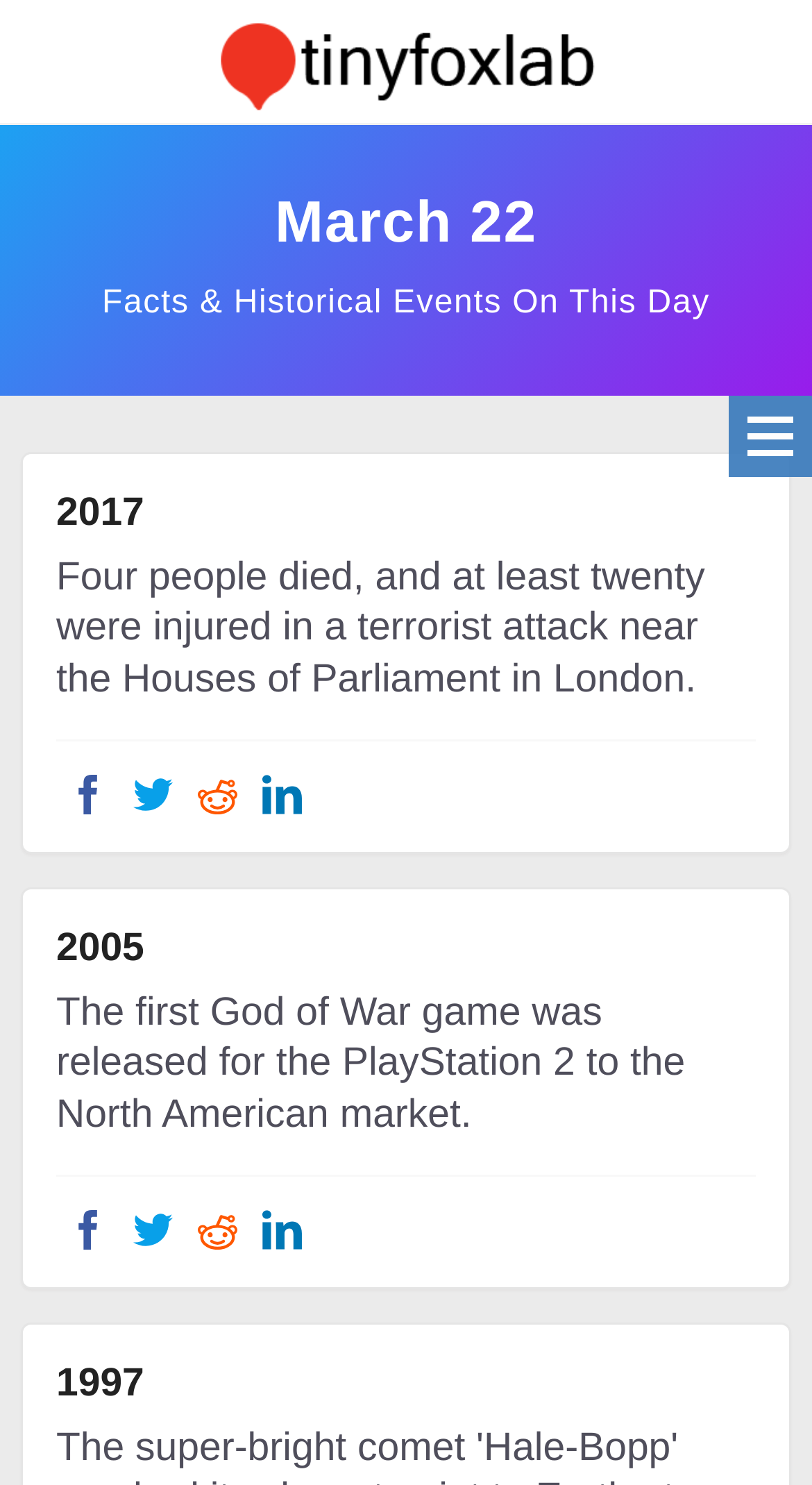Please determine the bounding box coordinates of the element's region to click for the following instruction: "Learn more about the terrorist attack near the Houses of Parliament in London".

[0.069, 0.374, 0.868, 0.473]